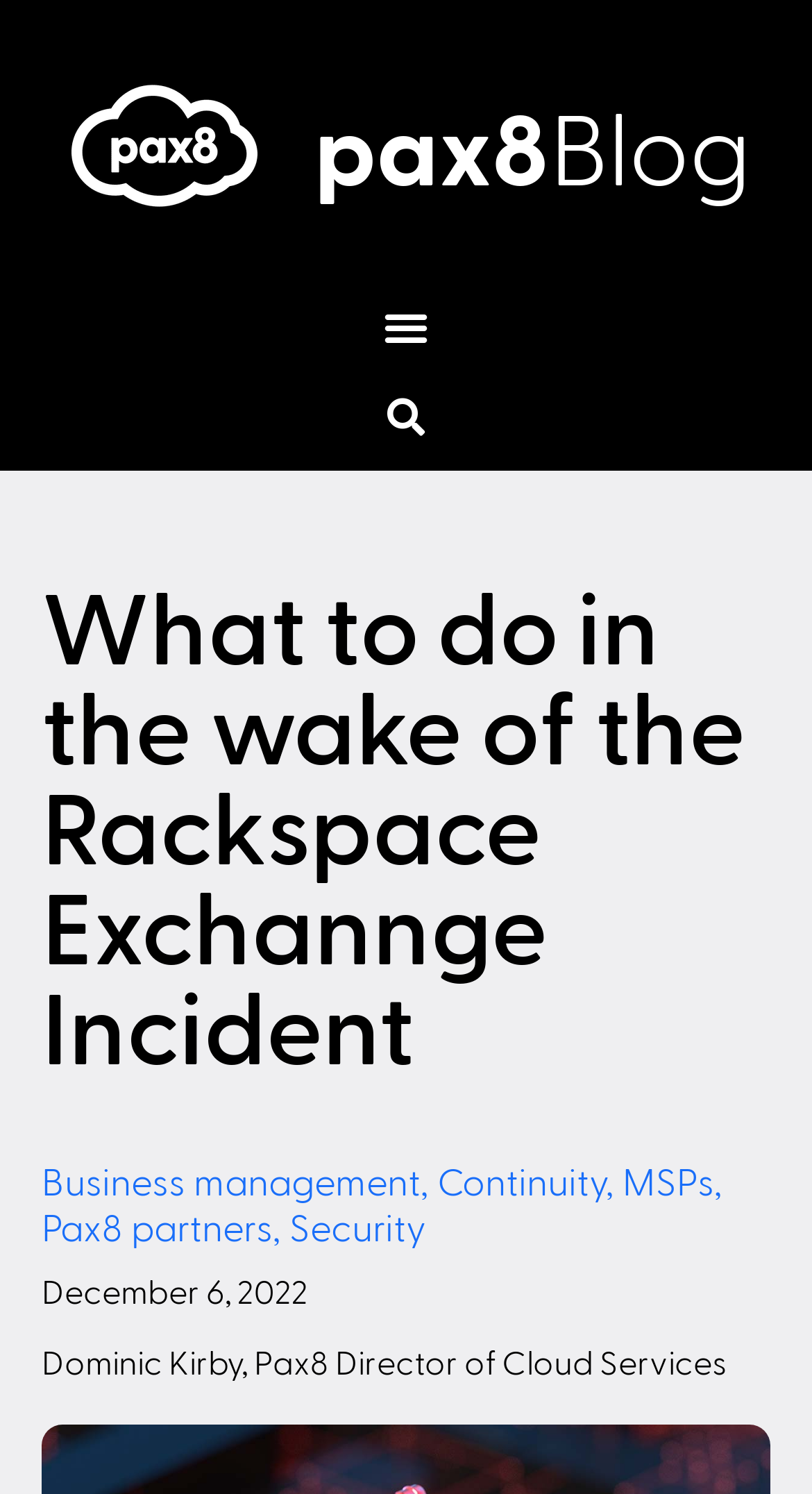Could you determine the bounding box coordinates of the clickable element to complete the instruction: "Search for something"? Provide the coordinates as four float numbers between 0 and 1, i.e., [left, top, right, bottom].

[0.0, 0.255, 1.0, 0.301]